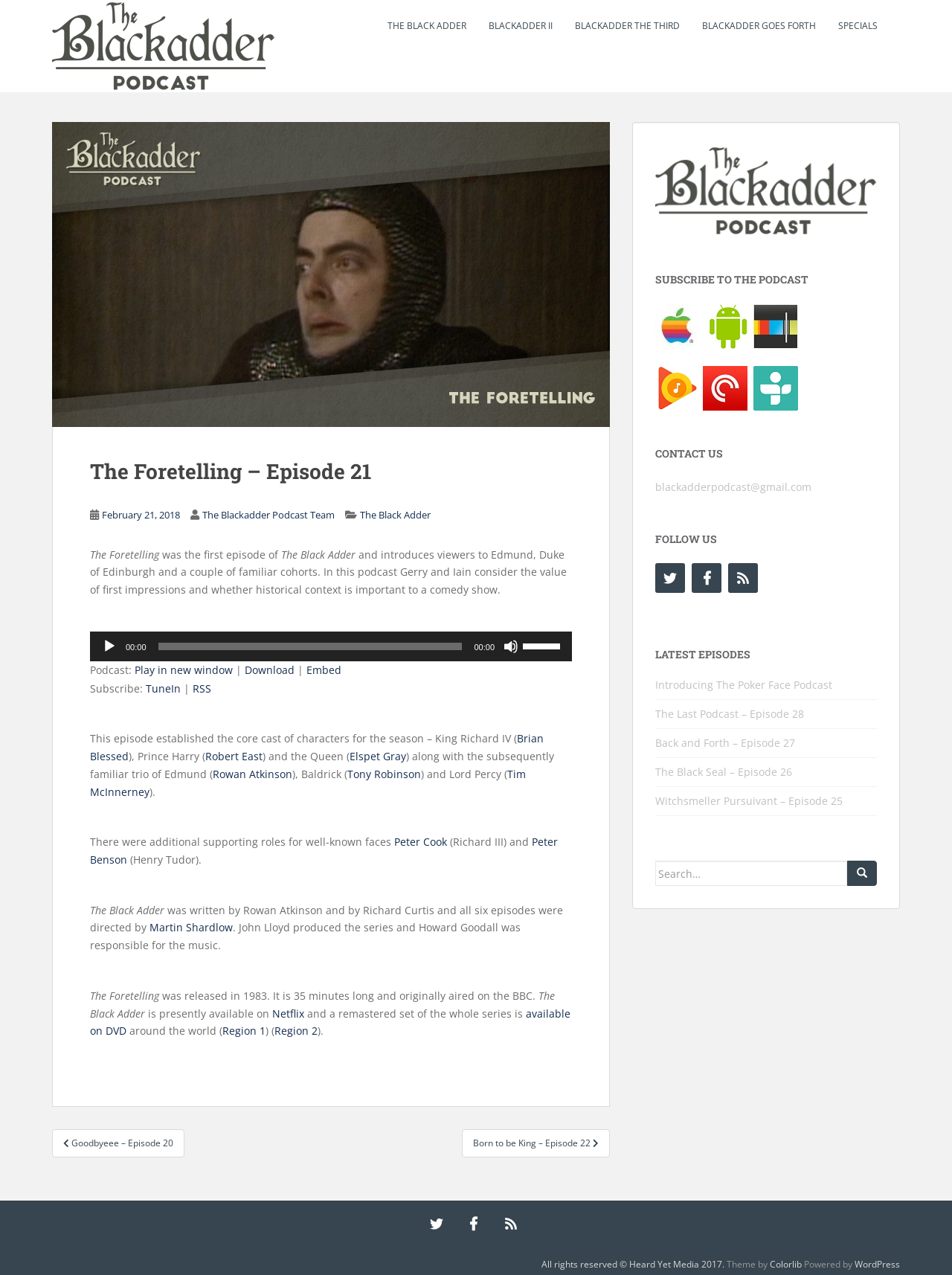Find the main header of the webpage and produce its text content.

The Foretelling – Episode 21